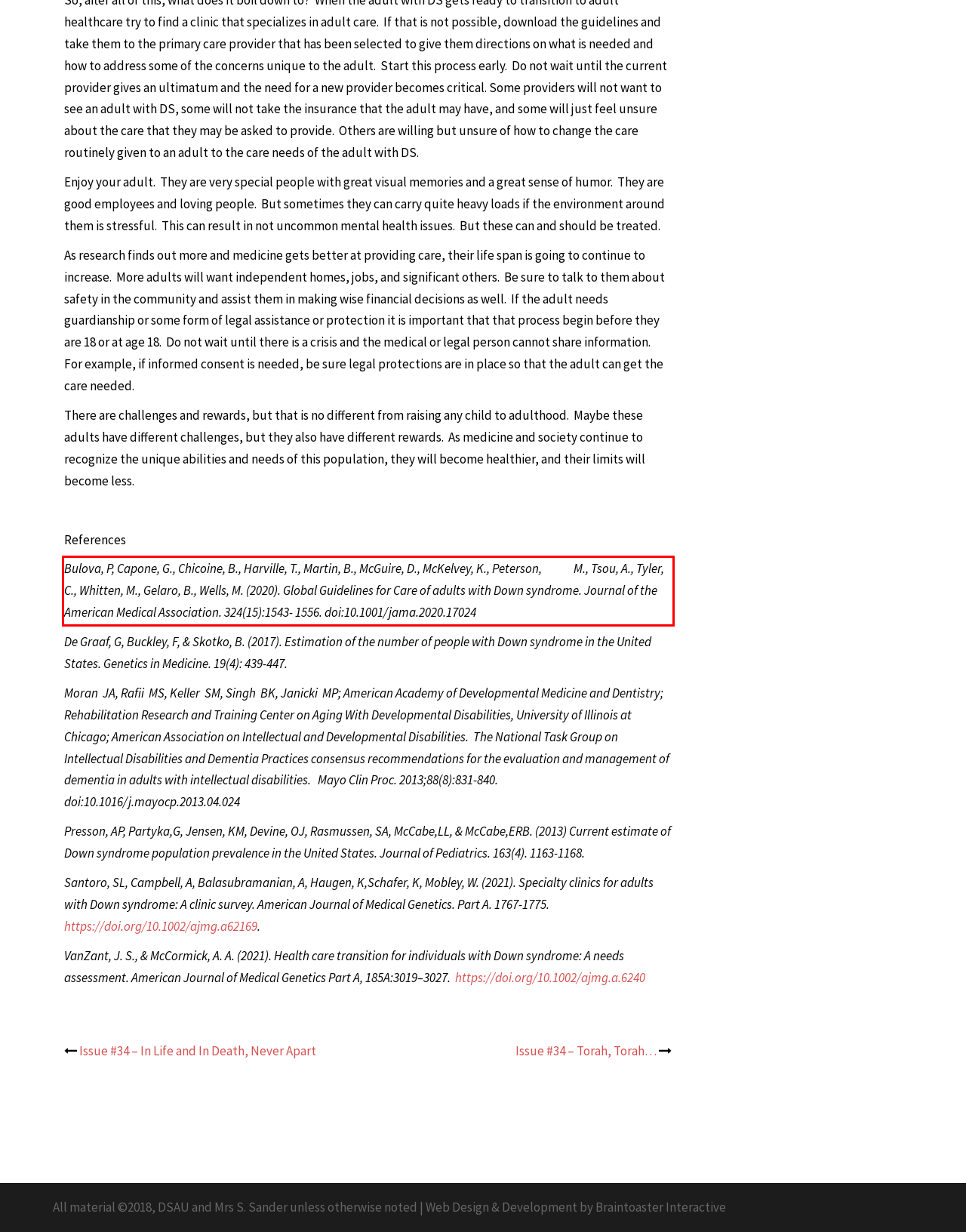Identify the text inside the red bounding box in the provided webpage screenshot and transcribe it.

Bulova, P, Capone, G., Chicoine, B., Harville, T., Martin, B., McGuire, D., McKelvey, K., Peterson, M., Tsou, A., Tyler, C., Whitten, M., Gelaro, B., Wells, M. (2020). Global Guidelines for Care of adults with Down syndrome. Journal of the American Medical Association. 324(15):1543- 1556. doi:10.1001/jama.2020.17024